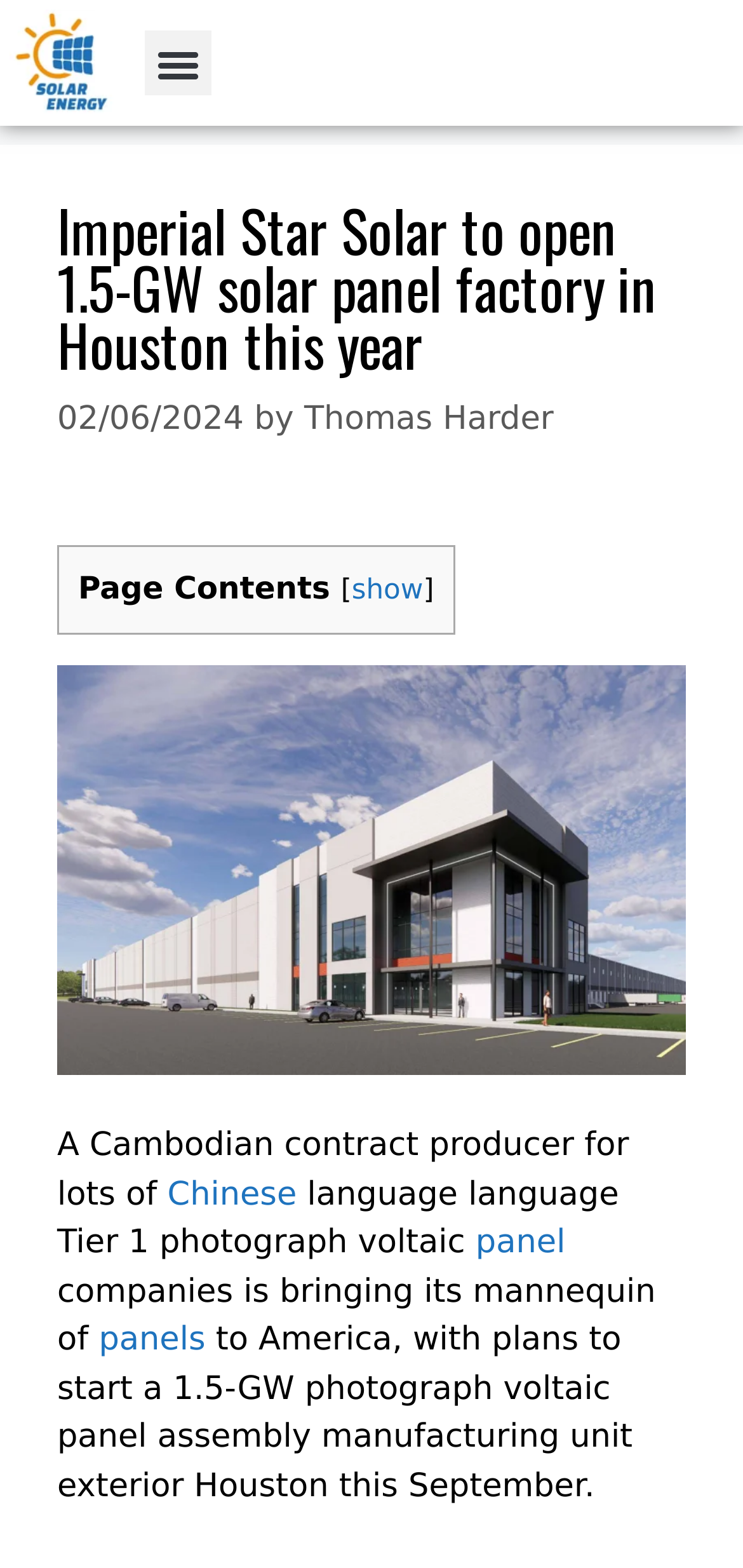Please extract the title of the webpage.

Imperial Star Solar to open 1.5-GW solar panel factory in Houston this year